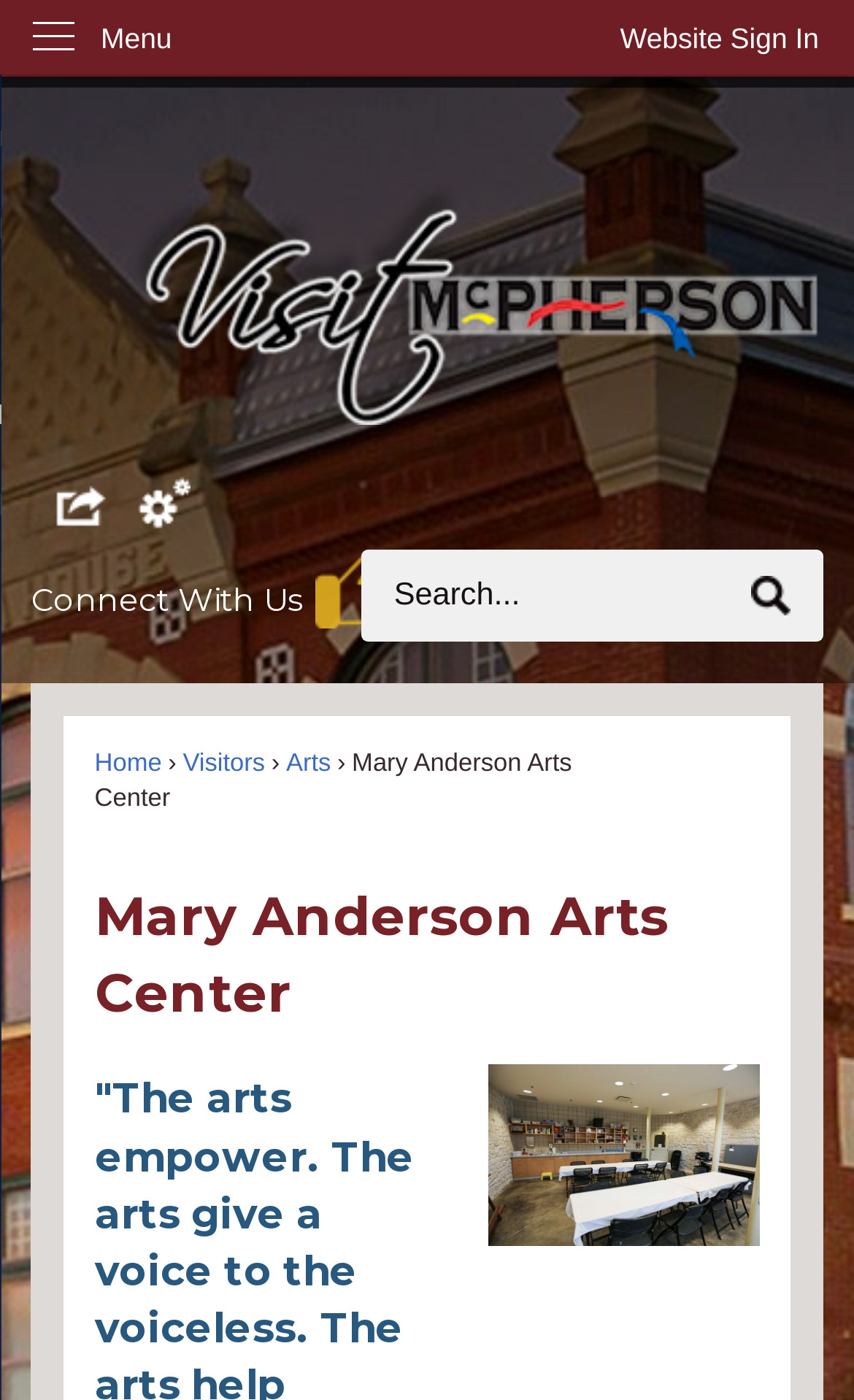How many images are on the homepage?
Relying on the image, give a concise answer in one word or a brief phrase.

6